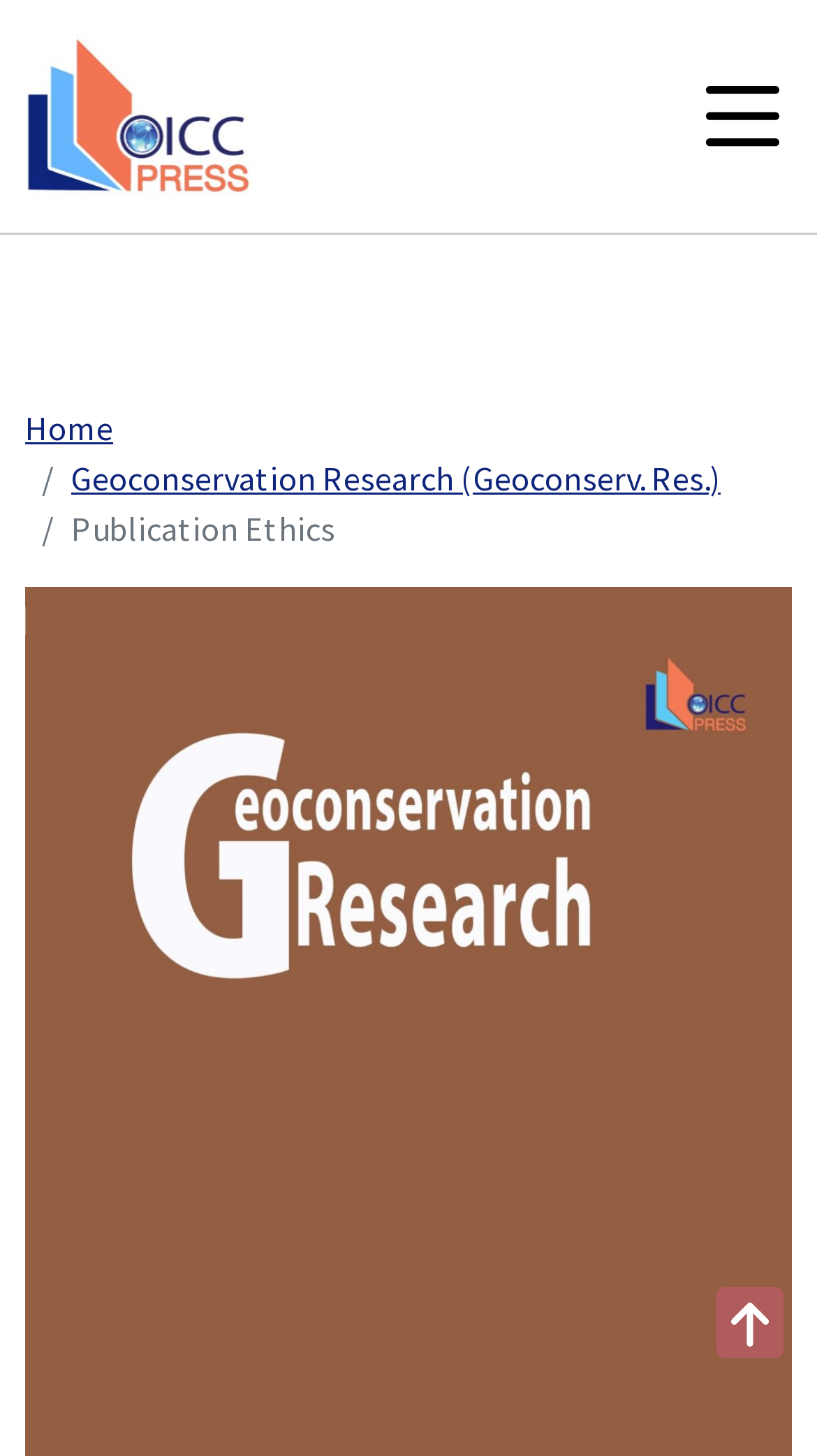Please provide the bounding box coordinate of the region that matches the element description: title="Publisher: OICC Press homepage". Coordinates should be in the format (top-left x, top-left y, bottom-right x, bottom-right y) and all values should be between 0 and 1.

[0.031, 0.063, 0.312, 0.092]